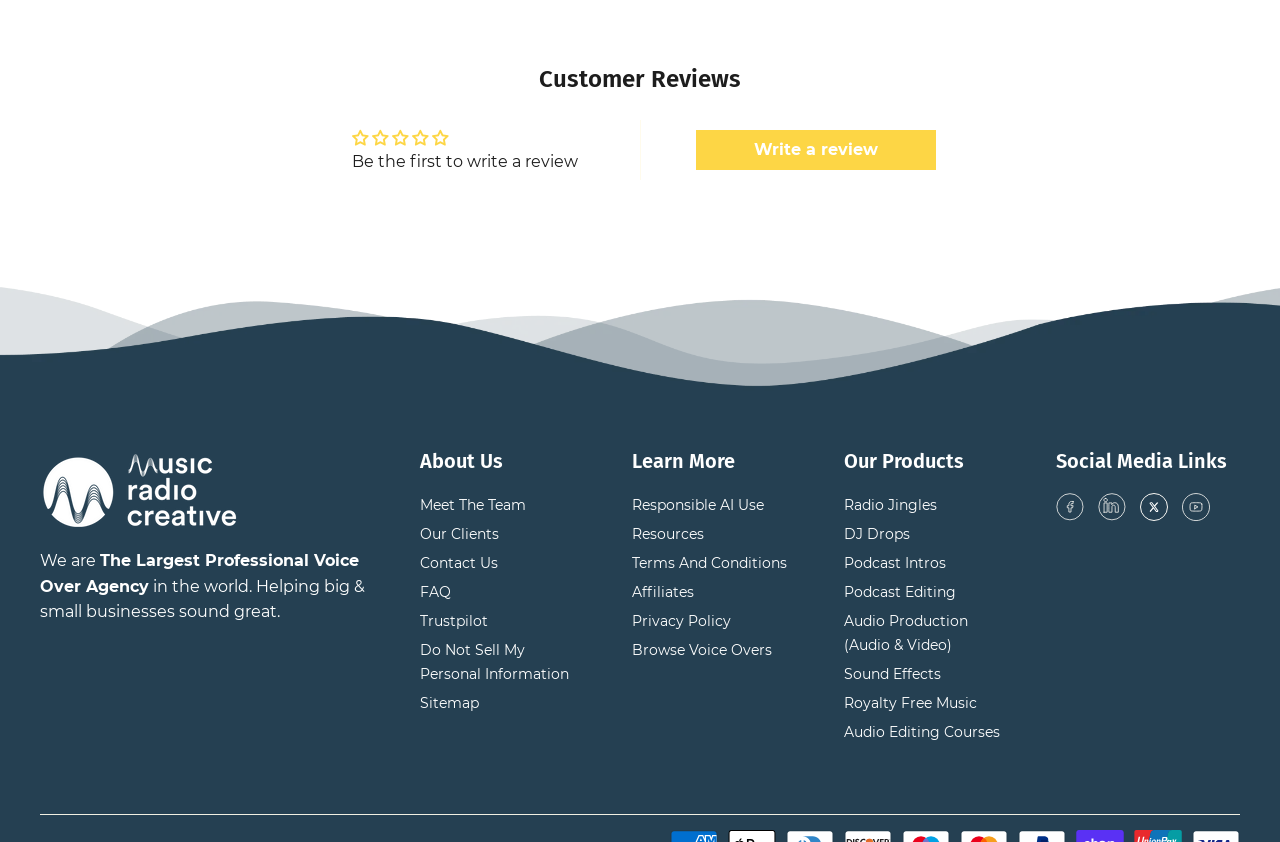Reply to the question below using a single word or brief phrase:
What kind of products does the company offer?

Voice Overs, Radio Jingles, etc.